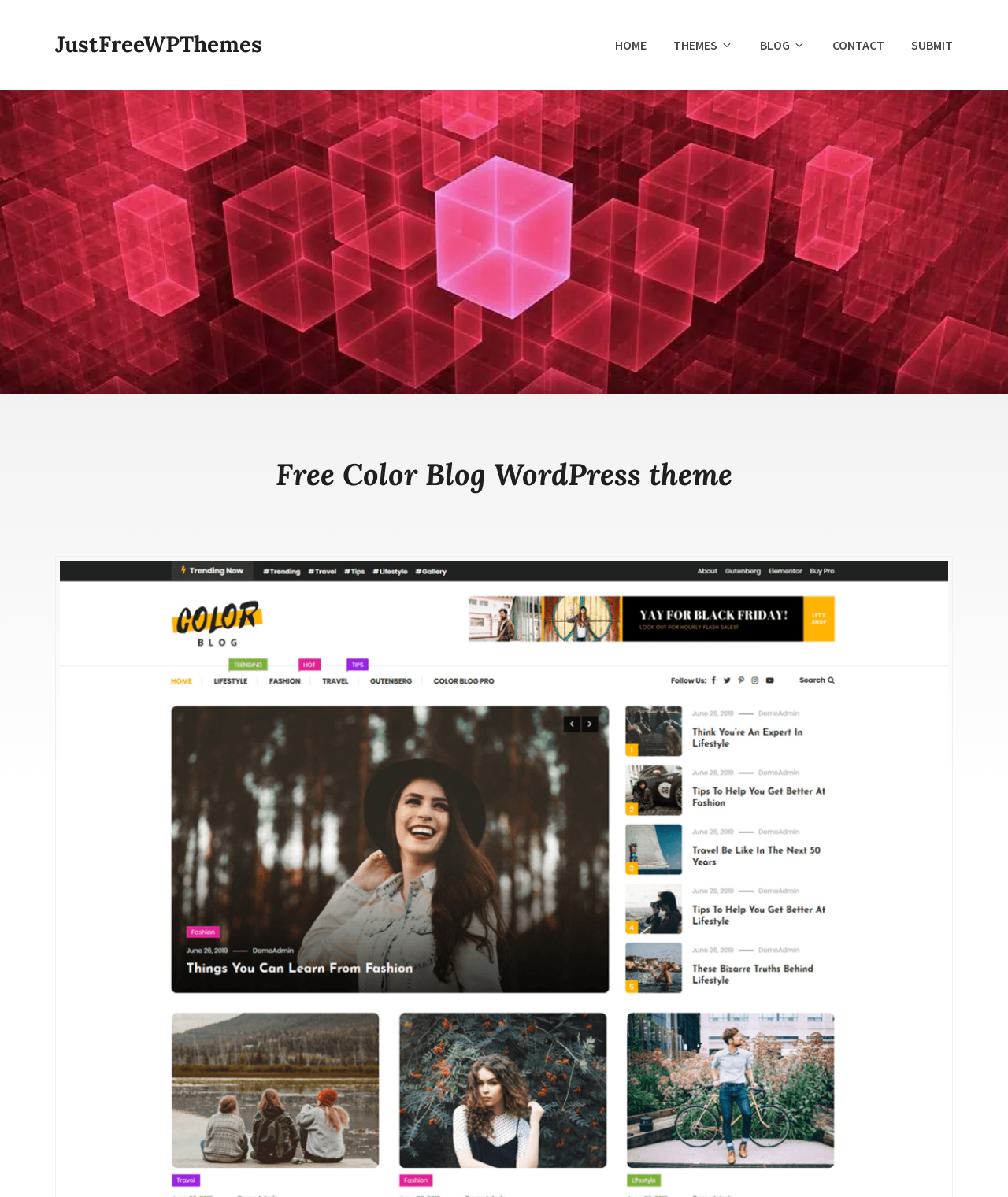Using the element description: "Themes", determine the bounding box coordinates. The coordinates should be in the format [left, top, right, bottom], with values between 0 and 1.

[0.668, 0.029, 0.727, 0.046]